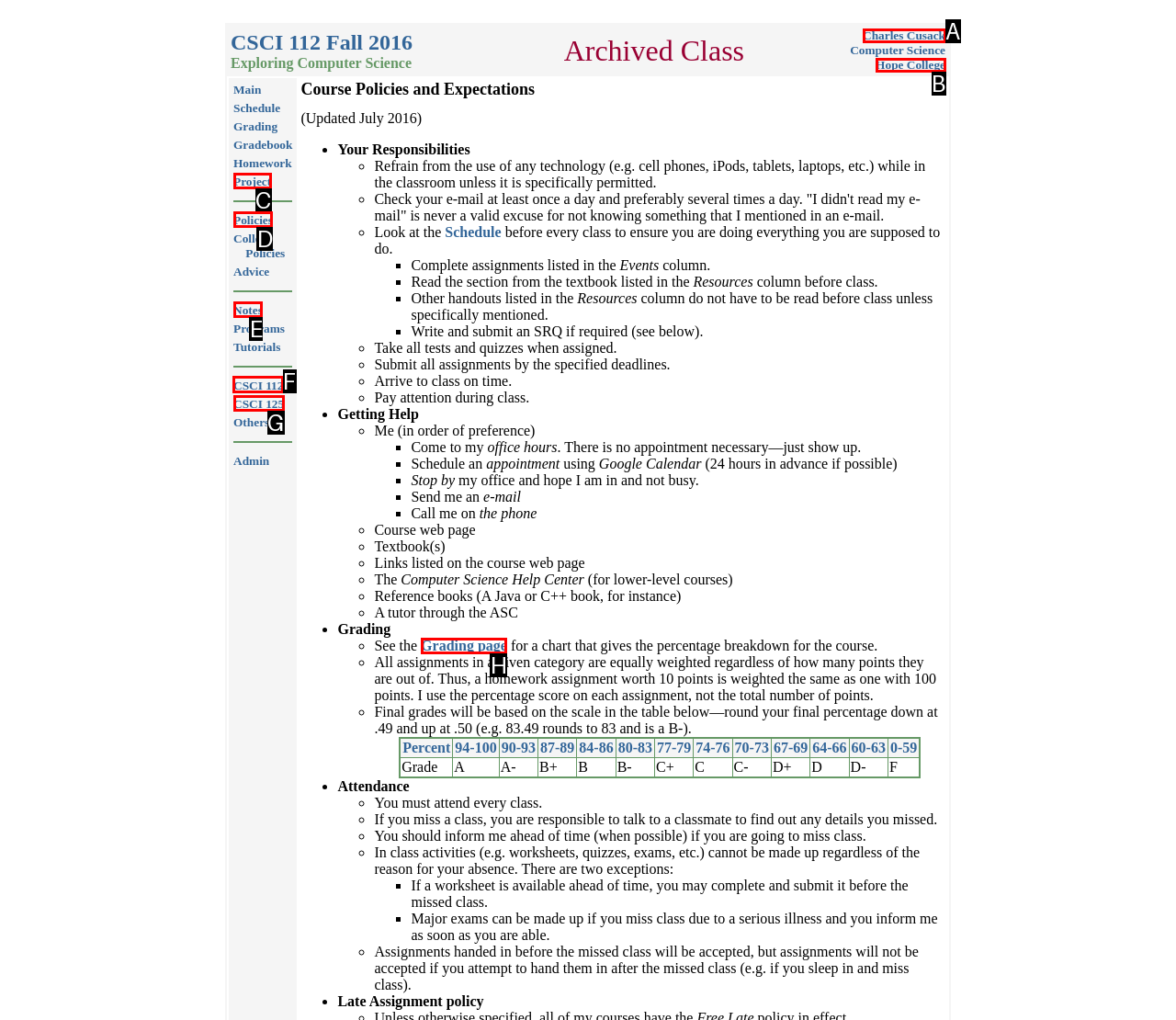What letter corresponds to the UI element to complete this task: Click on the 'CSCI 112' link
Answer directly with the letter.

F